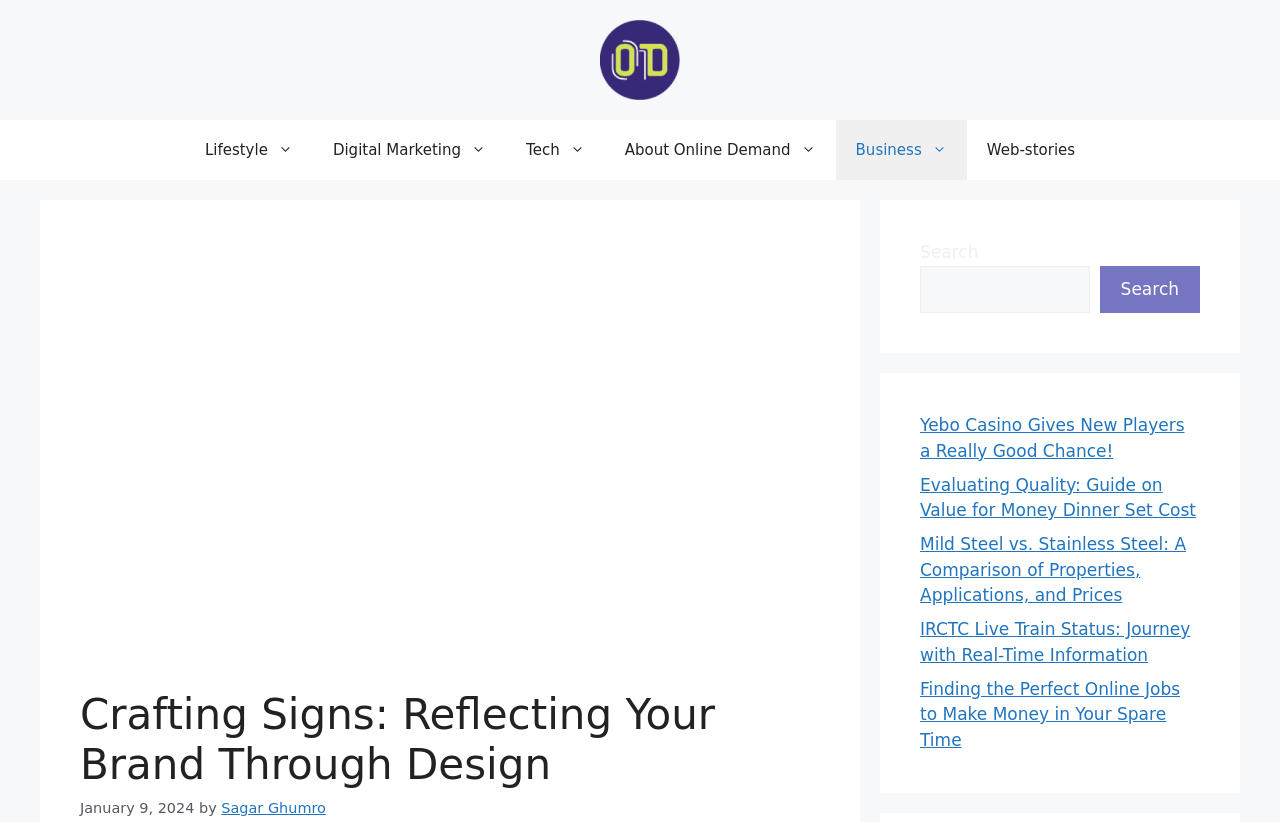Please give the bounding box coordinates of the area that should be clicked to fulfill the following instruction: "Click on Instagram". The coordinates should be in the format of four float numbers from 0 to 1, i.e., [left, top, right, bottom].

None